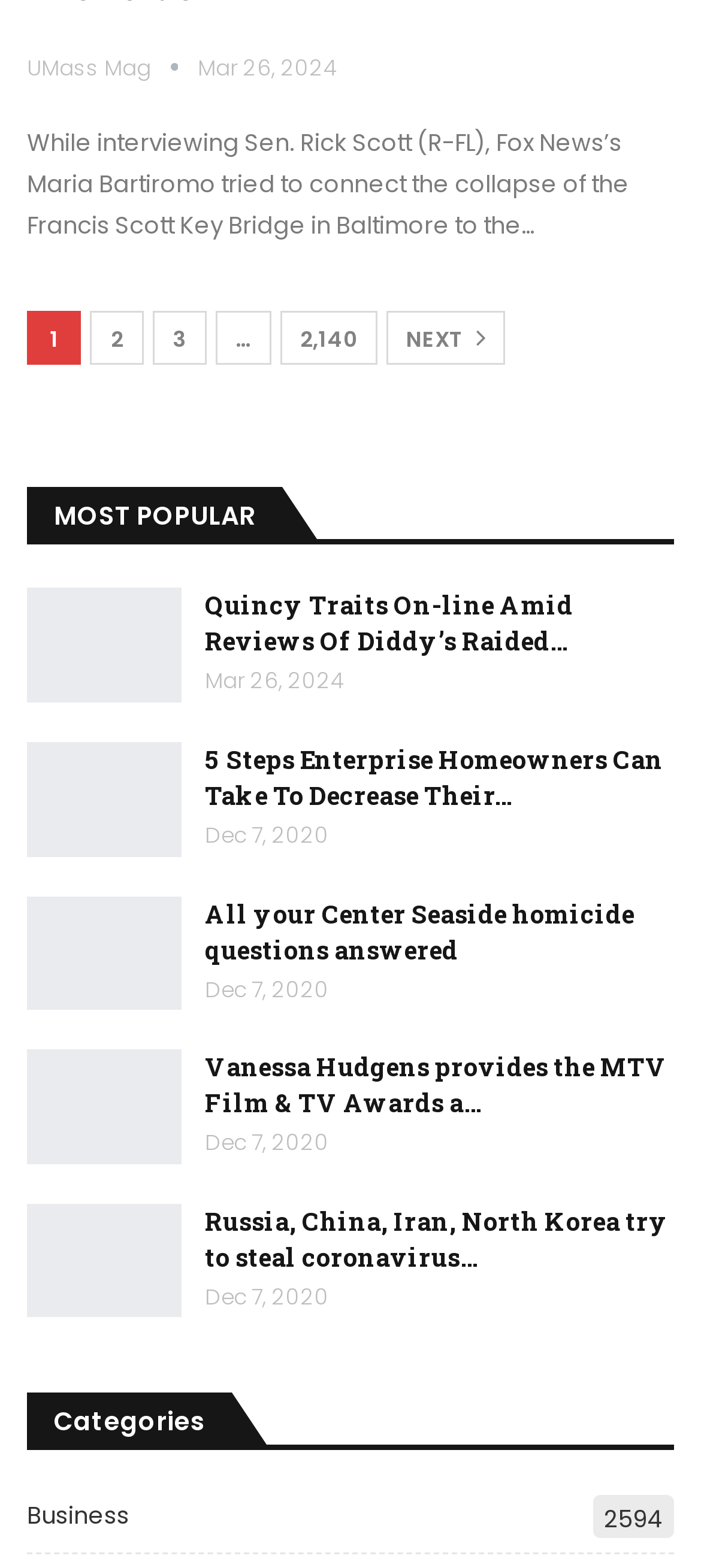Provide a single word or phrase answer to the question: 
How many pages of articles are there?

More than 1